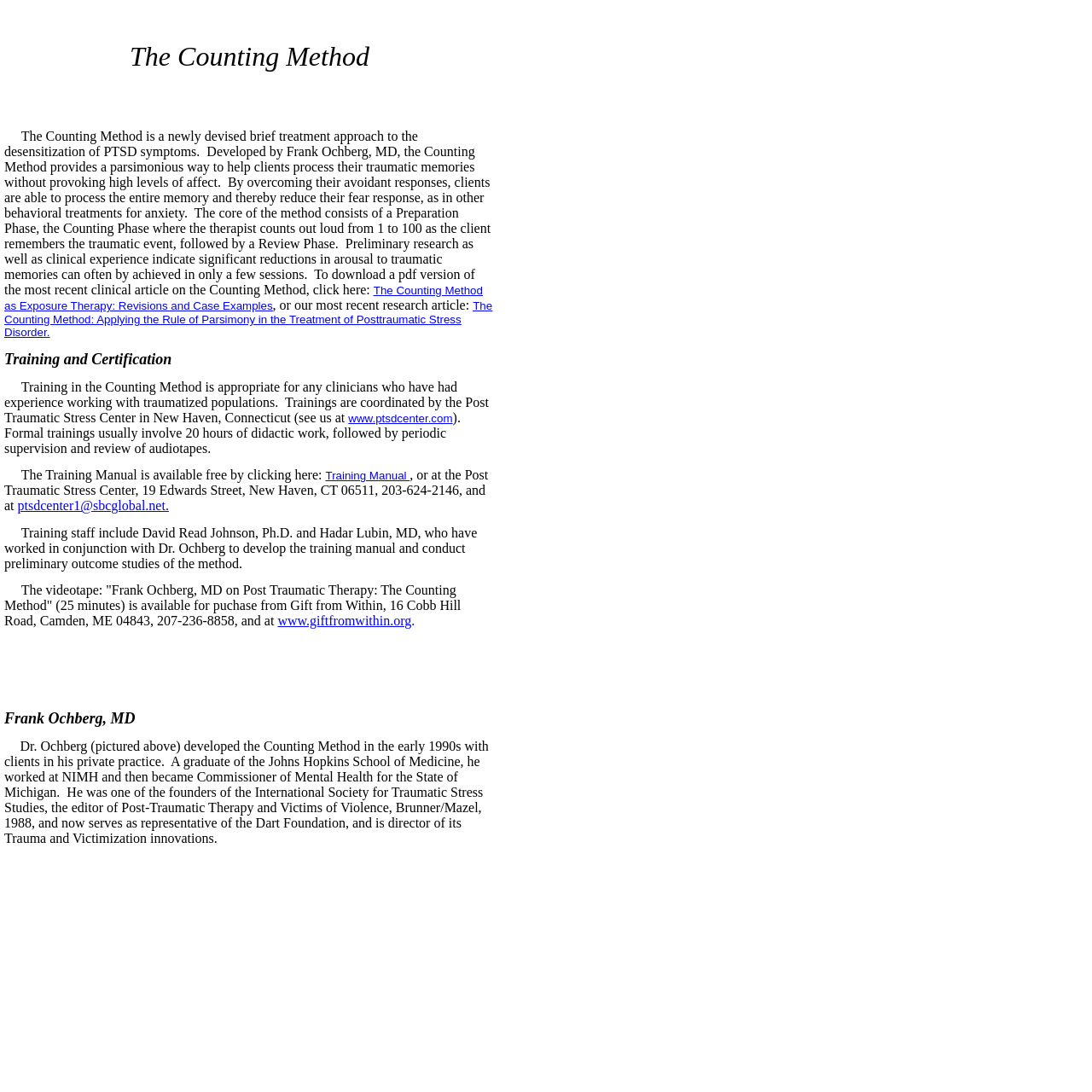Find and provide the bounding box coordinates for the UI element described here: "Training Manual". The coordinates should be given as four float numbers between 0 and 1: [left, top, right, bottom].

[0.298, 0.43, 0.375, 0.442]